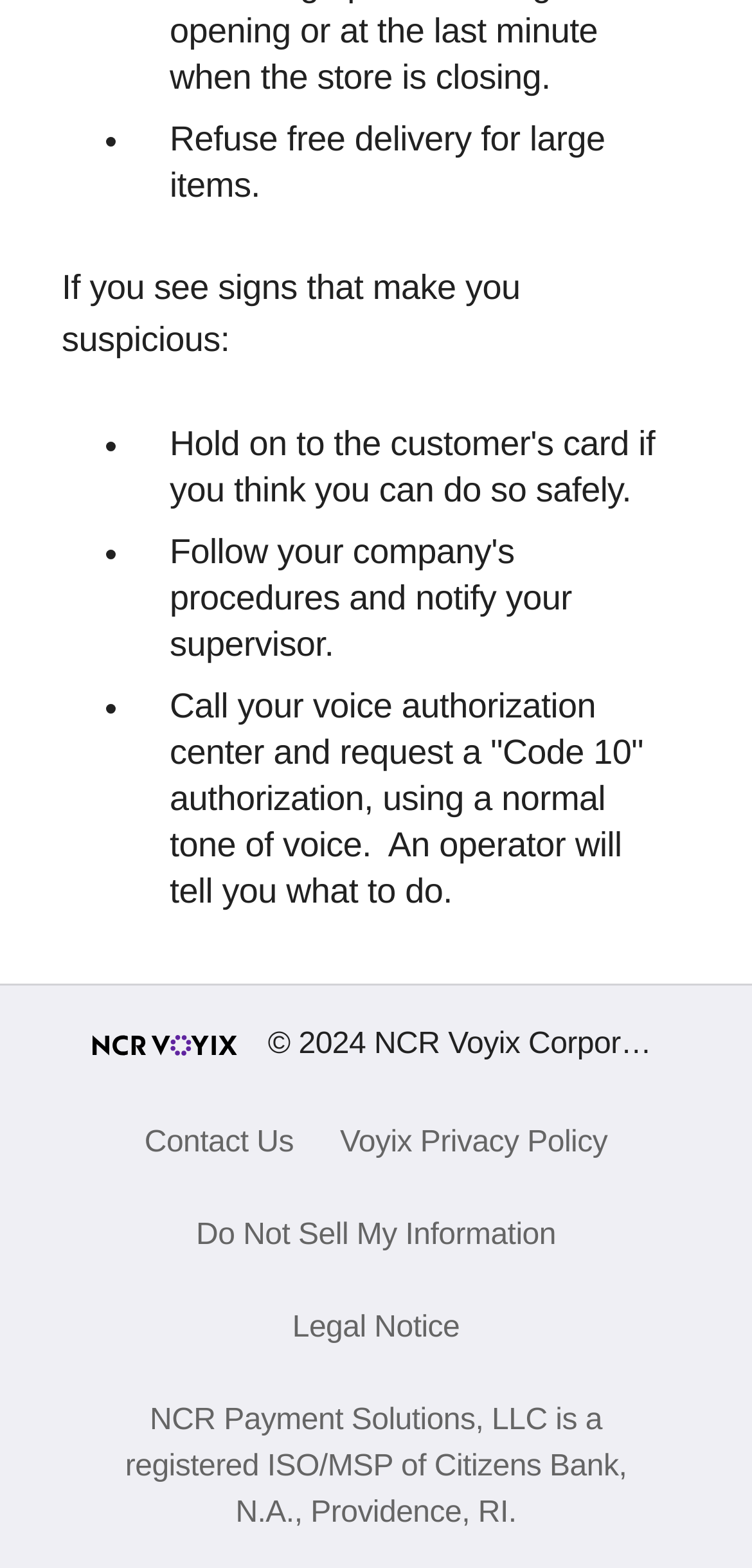Use one word or a short phrase to answer the question provided: 
What is the purpose of calling the voice authorization center?

Request a 'Code 10' authorization